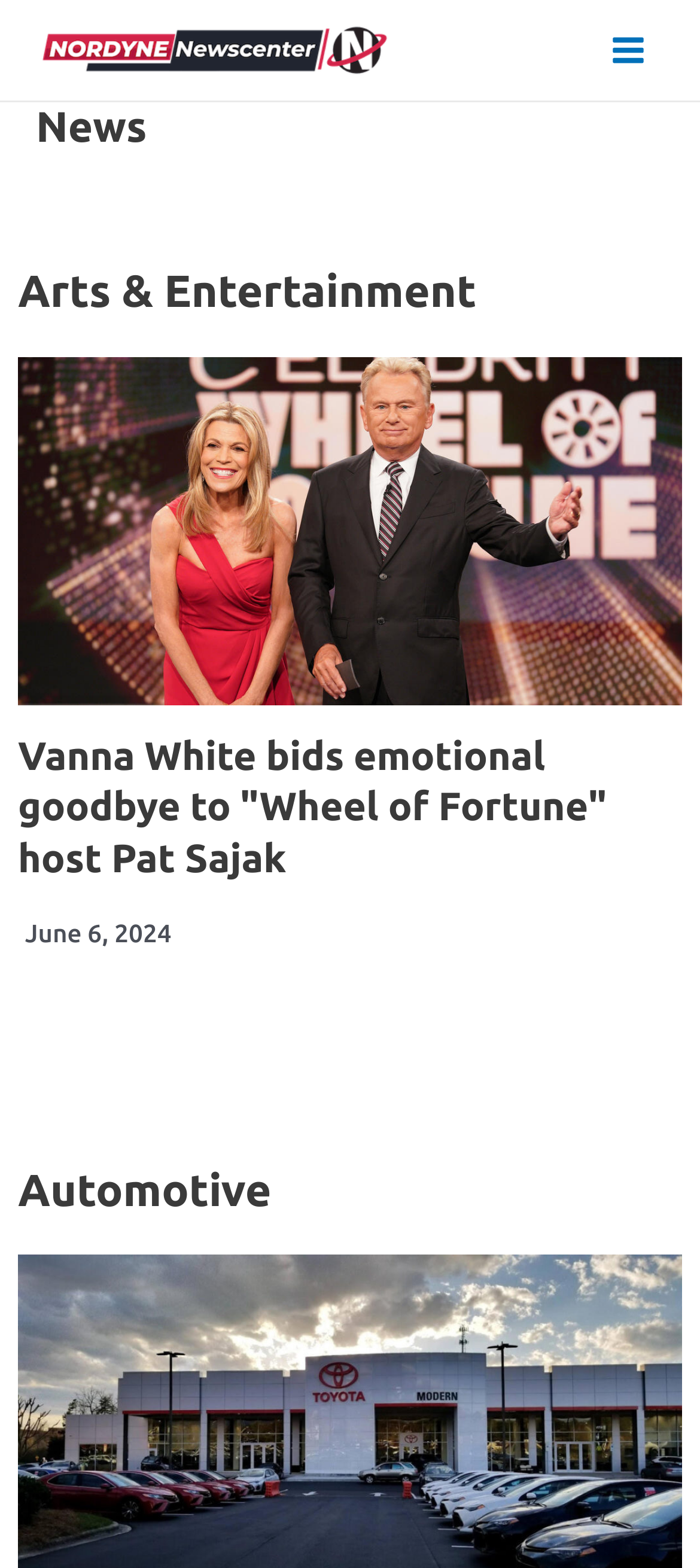Detail the various sections and features of the webpage.

The webpage is the Nordyne Newscenter, a news website that provides the latest news to its readers. At the top left corner, there is a logo of Nordyne Newscenter, which is an image linked to the website's homepage. Next to the logo, there is a main menu button that can be expanded to reveal more options.

Below the logo and main menu button, there is a header section that spans the entire width of the page. The header section contains a heading that reads "News" and is positioned at the top center of the page.

Under the header section, there are three main categories of news: Arts & Entertainment, and Automotive. The Arts & Entertainment section is positioned at the top left of the page and takes up most of the page's width. It contains an article with a heading that reads "Vanna White bids emotional goodbye to "Wheel of Fortune" host Pat Sajak" and a linked image from Getty Images. The article also has a timestamp that reads "June 6, 2024".

Below the Arts & Entertainment section, there is a heading that reads "Automotive", which is positioned at the bottom left of the page.